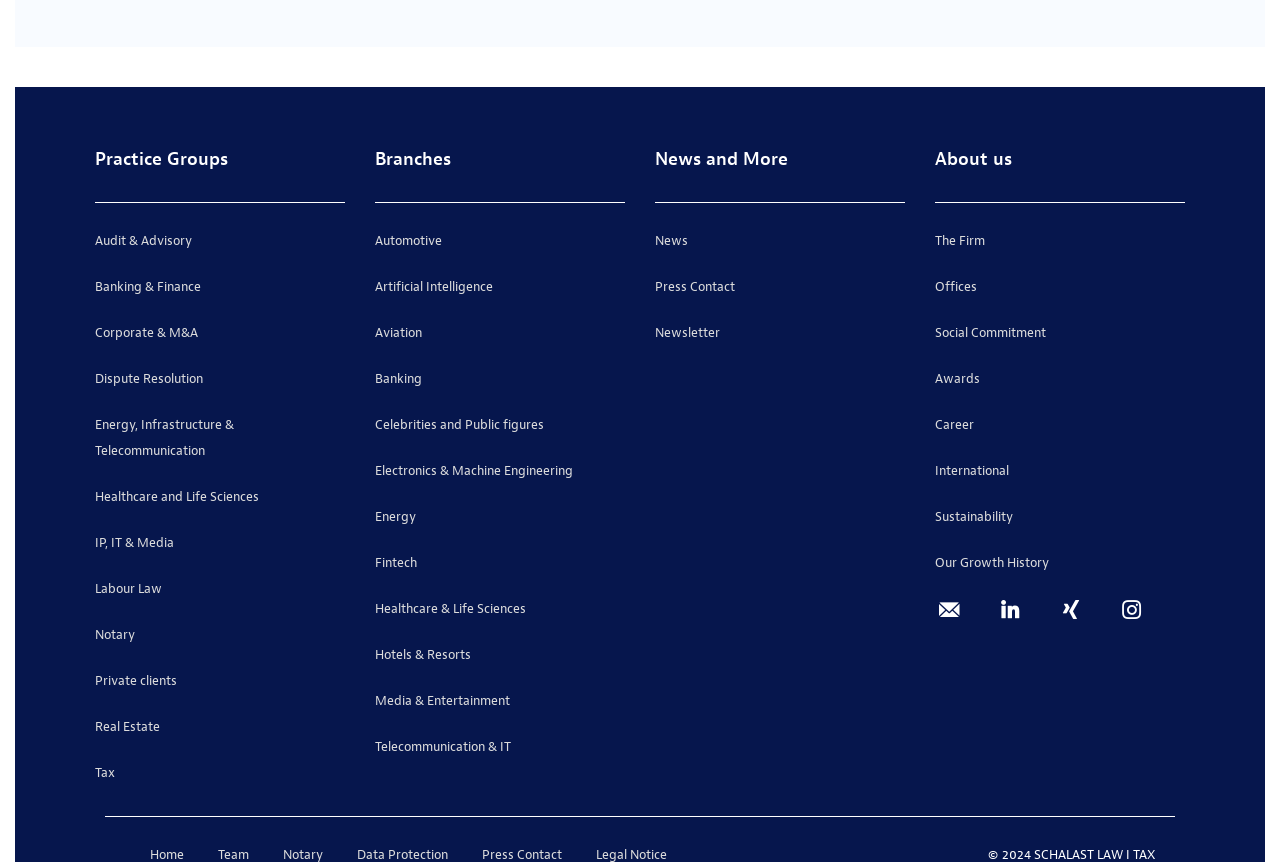Reply to the question with a single word or phrase:
How many links are there under the 'News and More' section?

3